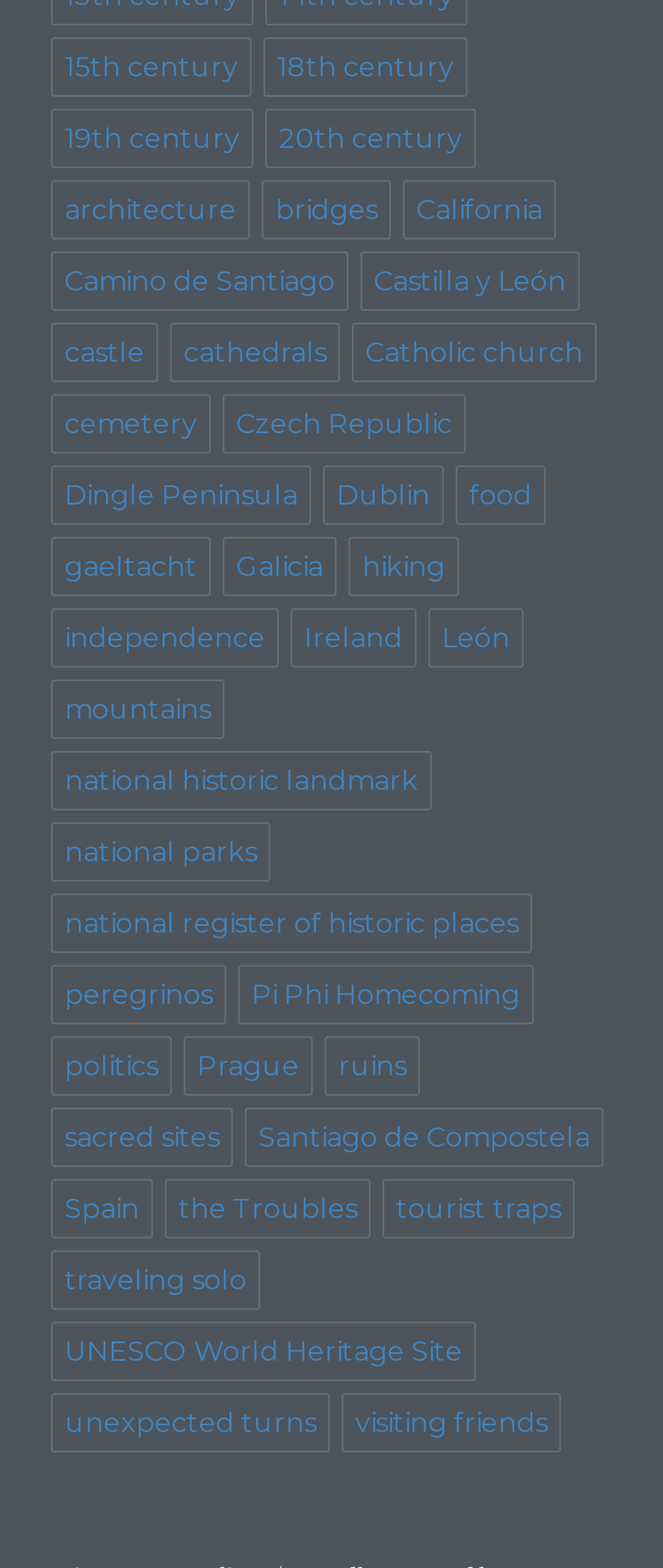Specify the bounding box coordinates of the element's area that should be clicked to execute the given instruction: "discover Ireland". The coordinates should be four float numbers between 0 and 1, i.e., [left, top, right, bottom].

[0.438, 0.388, 0.628, 0.426]